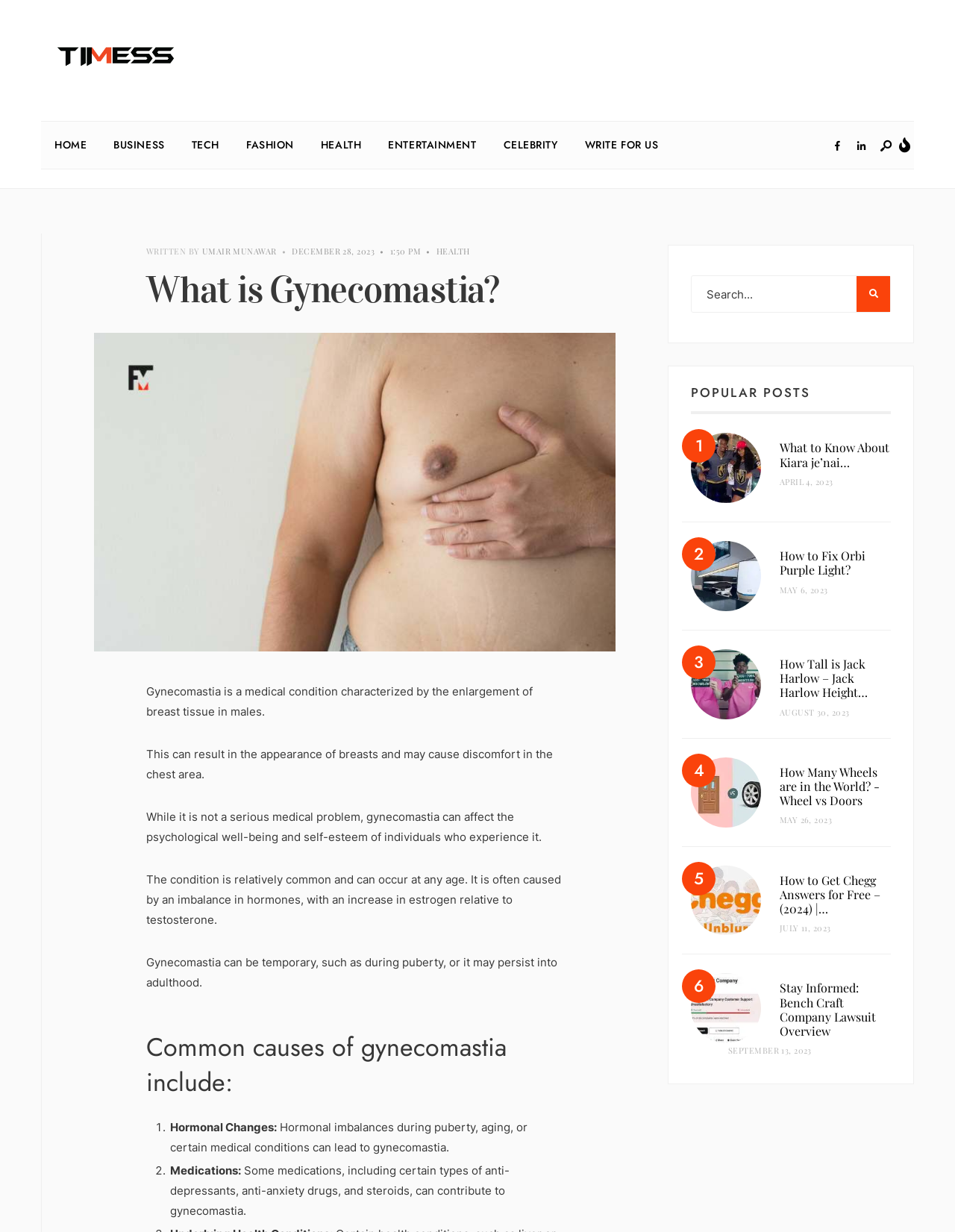Locate the bounding box coordinates of the element to click to perform the following action: 'Click on the HOME link'. The coordinates should be given as four float values between 0 and 1, in the form of [left, top, right, bottom].

[0.043, 0.101, 0.105, 0.134]